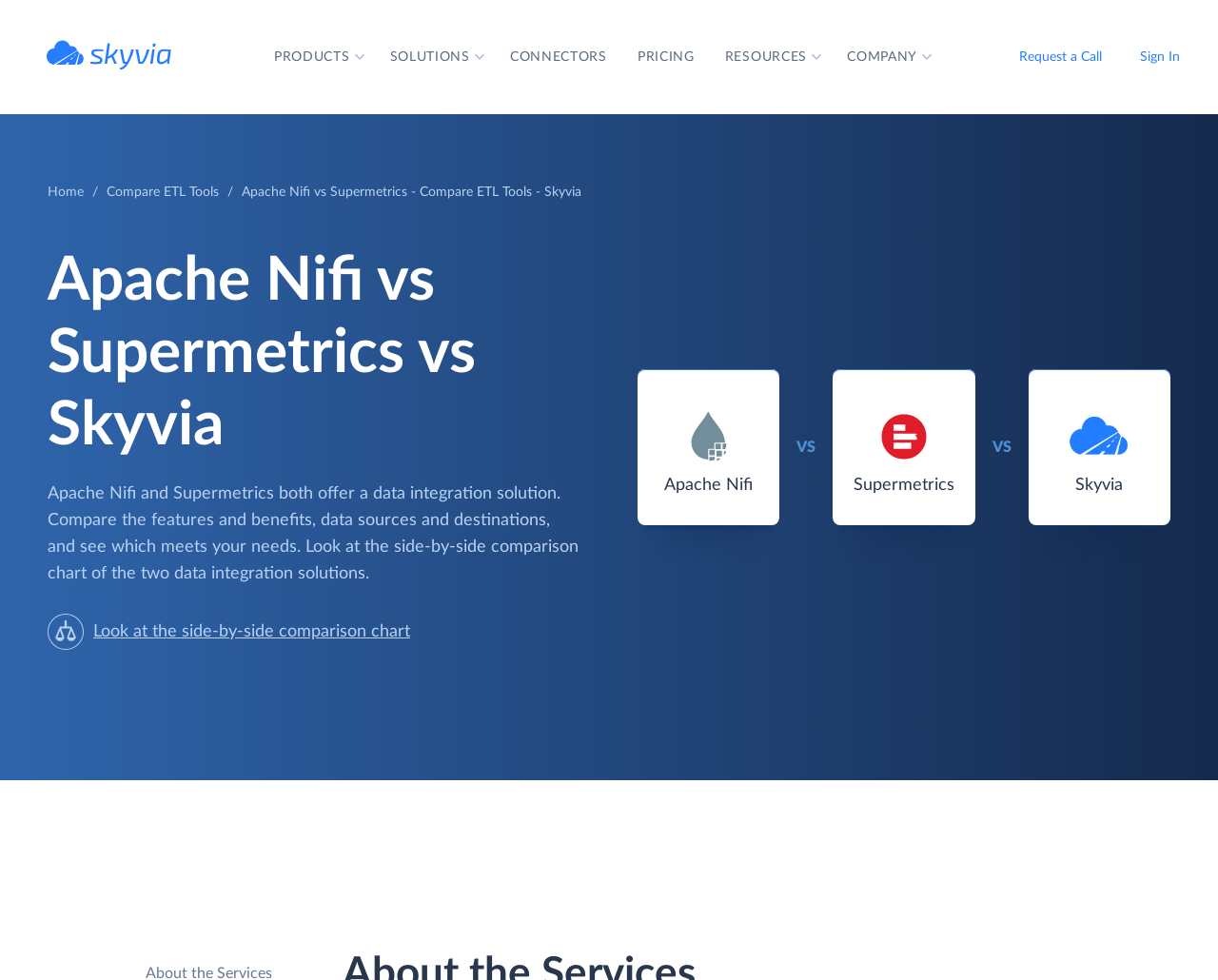Describe all the key features and sections of the webpage thoroughly.

The webpage is a comparison page for ETL (Extract, Transform, Load) tools, specifically Apache Nifi, Supermetrics, and Skyvia. At the top, there is a navigation menu with links to "PRODUCTS", "SOLUTIONS", "CONNECTORS", "PRICING", "RESOURCES", and "COMPANY". Each of these links has a corresponding image next to it.

Below the navigation menu, there is a prominent heading that reads "Apache Nifi vs Supermetrics vs Skyvia". This is followed by a brief introduction to the comparison, which explains that Apache Nifi and Supermetrics both offer data integration solutions and invites the user to compare their features and benefits.

To the left of the introduction, there is a link to "Request a Call" and a link to "Sign In". Above these links, there are links to "Home" and "Compare ETL Tools".

The main content of the page is a comparison section, which features a side-by-side comparison chart of the three ETL tools. The chart is accompanied by images and text labels for each tool, with "Apache Nifi" on the left, "VS" in the middle, and "Supermetrics" and "Skyvia" on the right.

Throughout the page, there are several images, but their contents are not specified. The overall layout is organized, with clear headings and concise text, making it easy to navigate and compare the ETL tools.